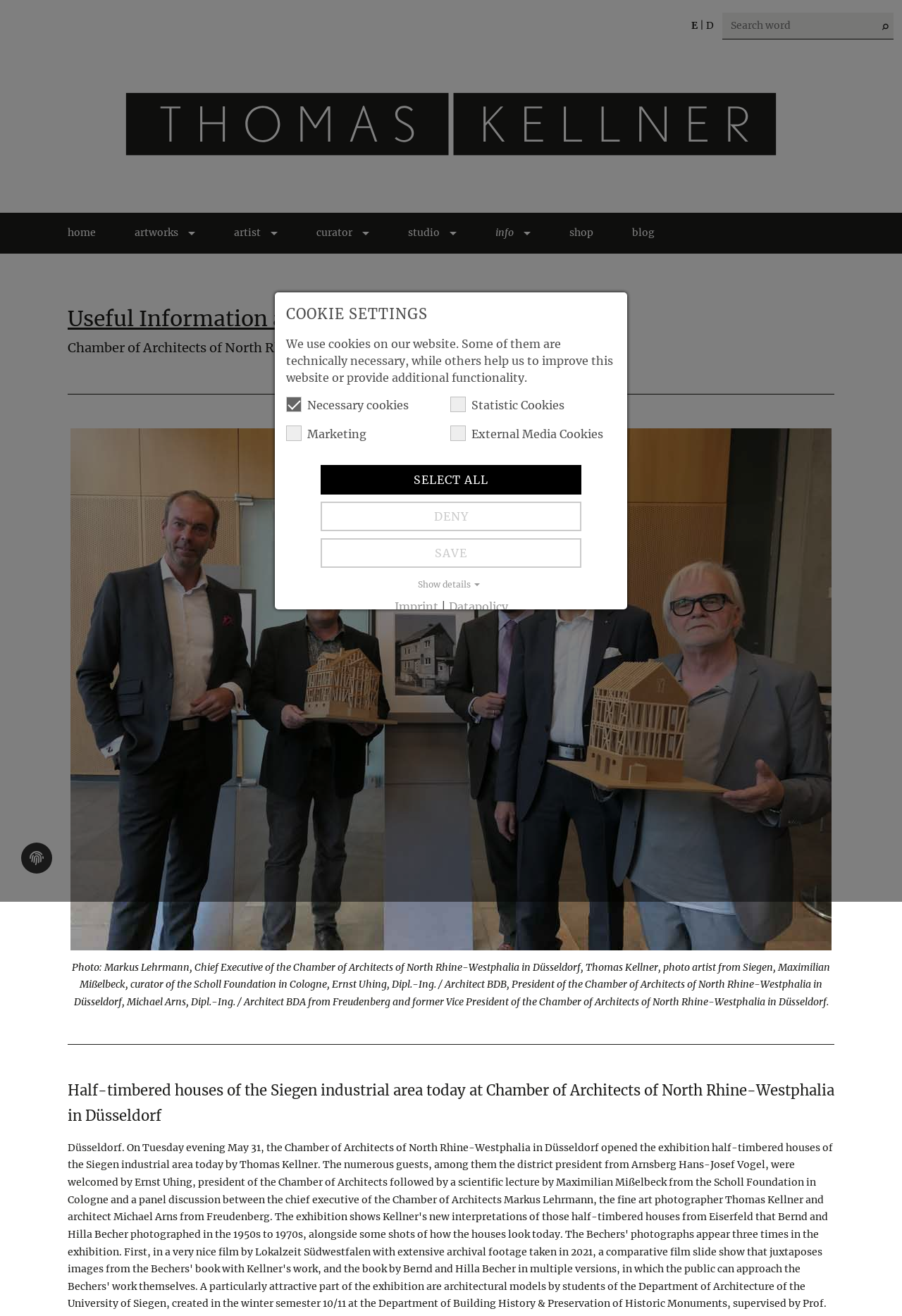What is the purpose of the search box? Observe the screenshot and provide a one-word or short phrase answer.

To search for information